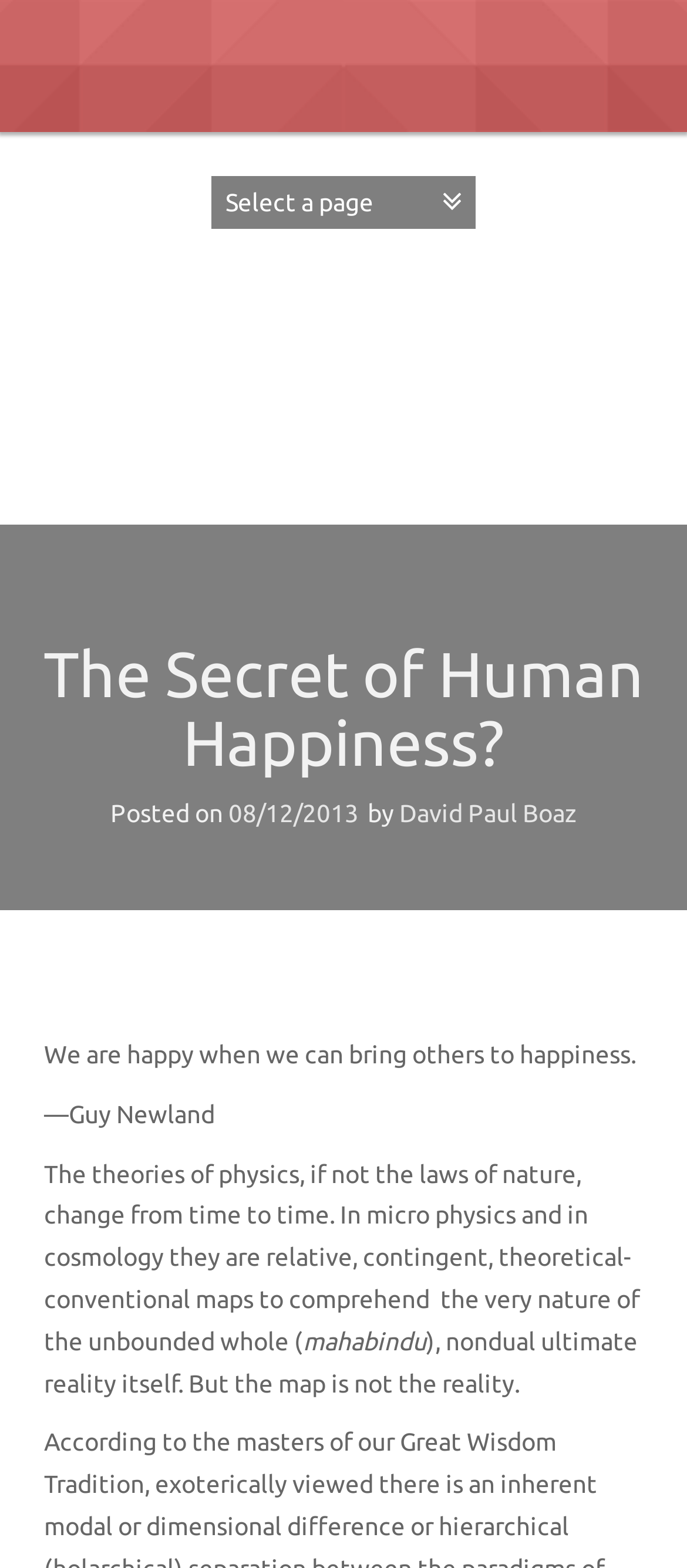Who is the author of this article?
Please provide a comprehensive and detailed answer to the question.

The answer can be found by looking at the heading 'David Paul Boaz' which is a link, indicating that it is the author's name. Additionally, the text 'by David Paul Boaz' further confirms this.